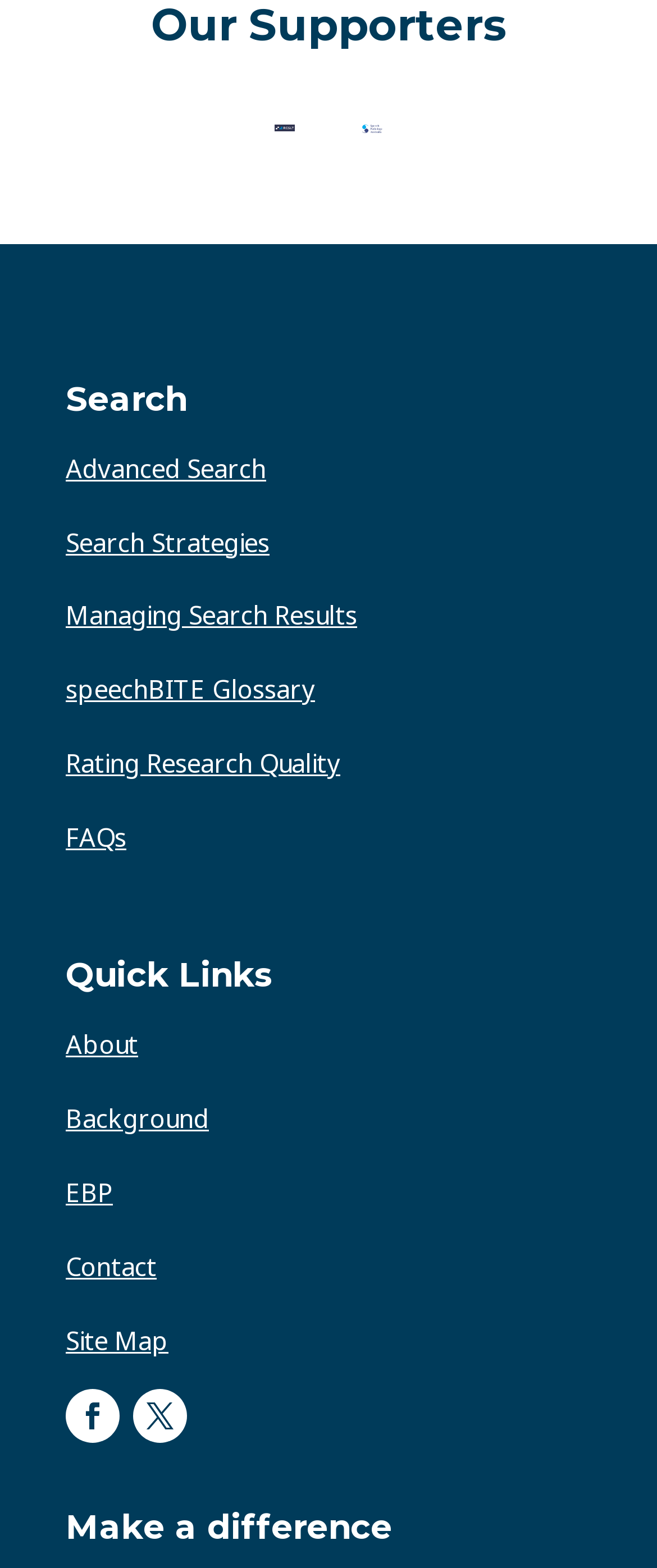What is the last link on the webpage?
Answer the question based on the image using a single word or a brief phrase.

Site Map